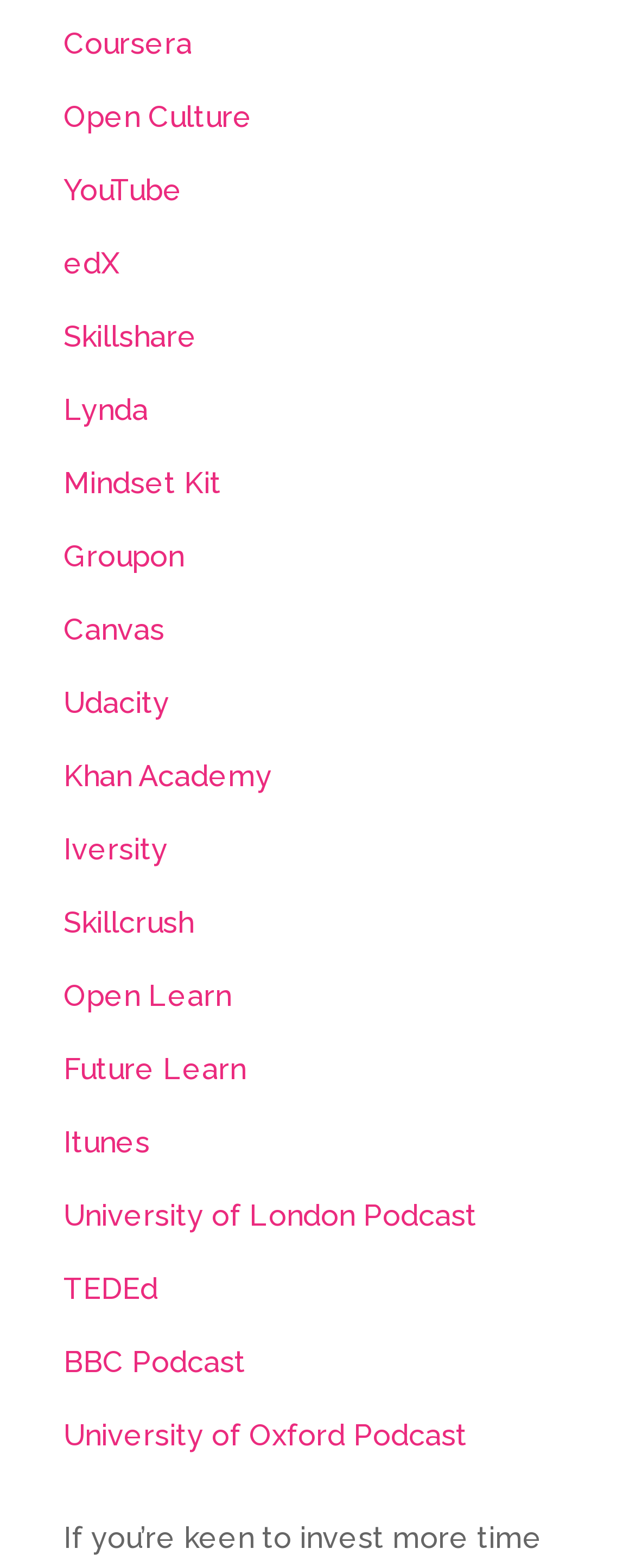Determine the bounding box coordinates of the clickable element to achieve the following action: 'browse Open Learn'. Provide the coordinates as four float values between 0 and 1, formatted as [left, top, right, bottom].

[0.1, 0.624, 0.377, 0.646]